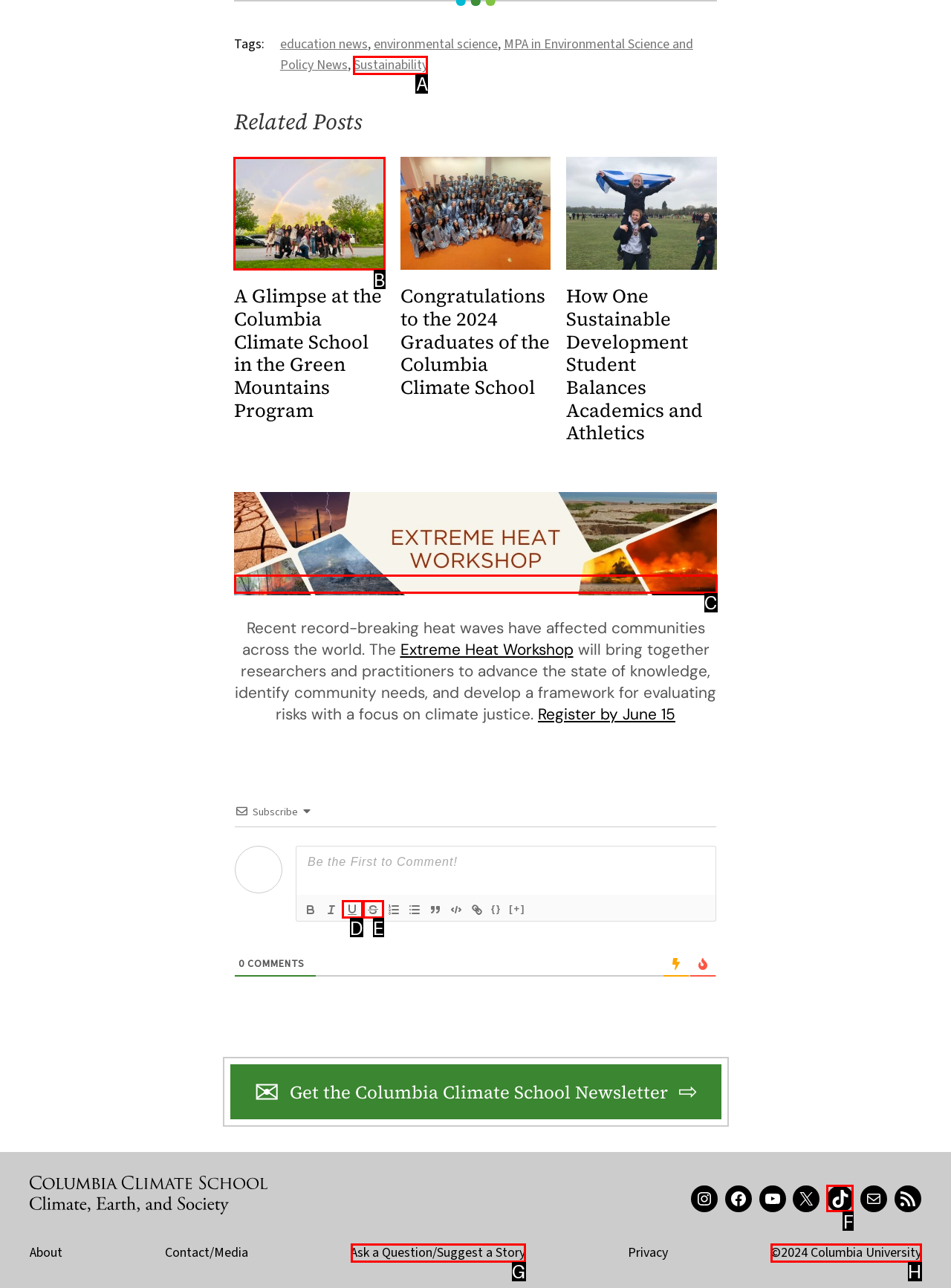Identify which lettered option completes the task: Go to Home page. Provide the letter of the correct choice.

None